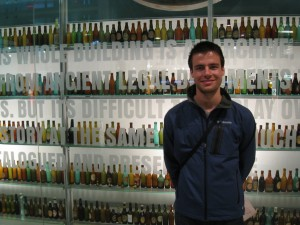What is partially obscured by the bottles?
Using the image, provide a detailed and thorough answer to the question.

The bold text is partially obscured by the bottles on the wall behind the man. The text likely hints at narratives about the building's historical context and brewing legacy, but its exact content is not fully visible due to the arrangement of the bottles.